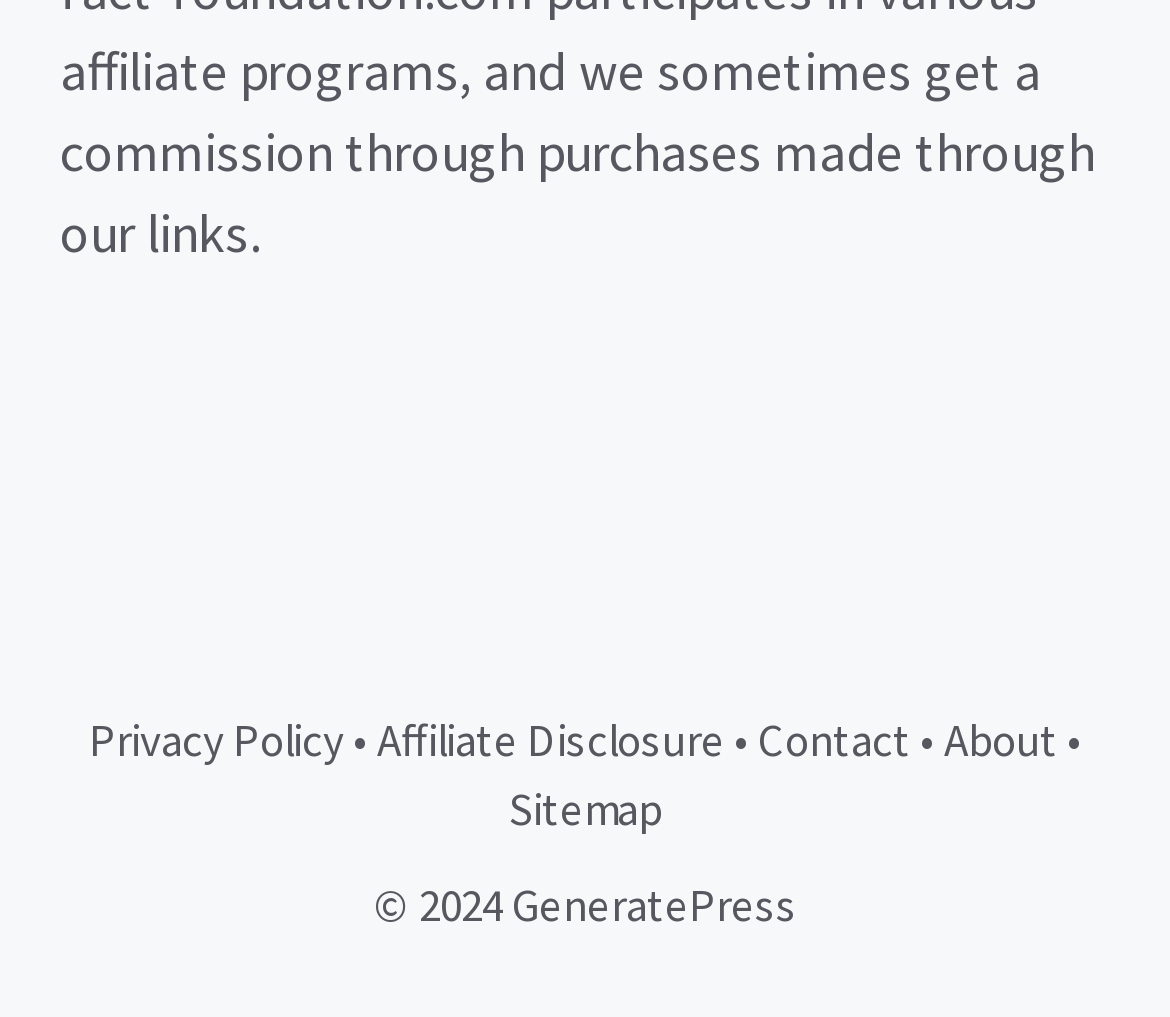Extract the bounding box coordinates for the UI element described as: "About".

[0.806, 0.7, 0.904, 0.756]